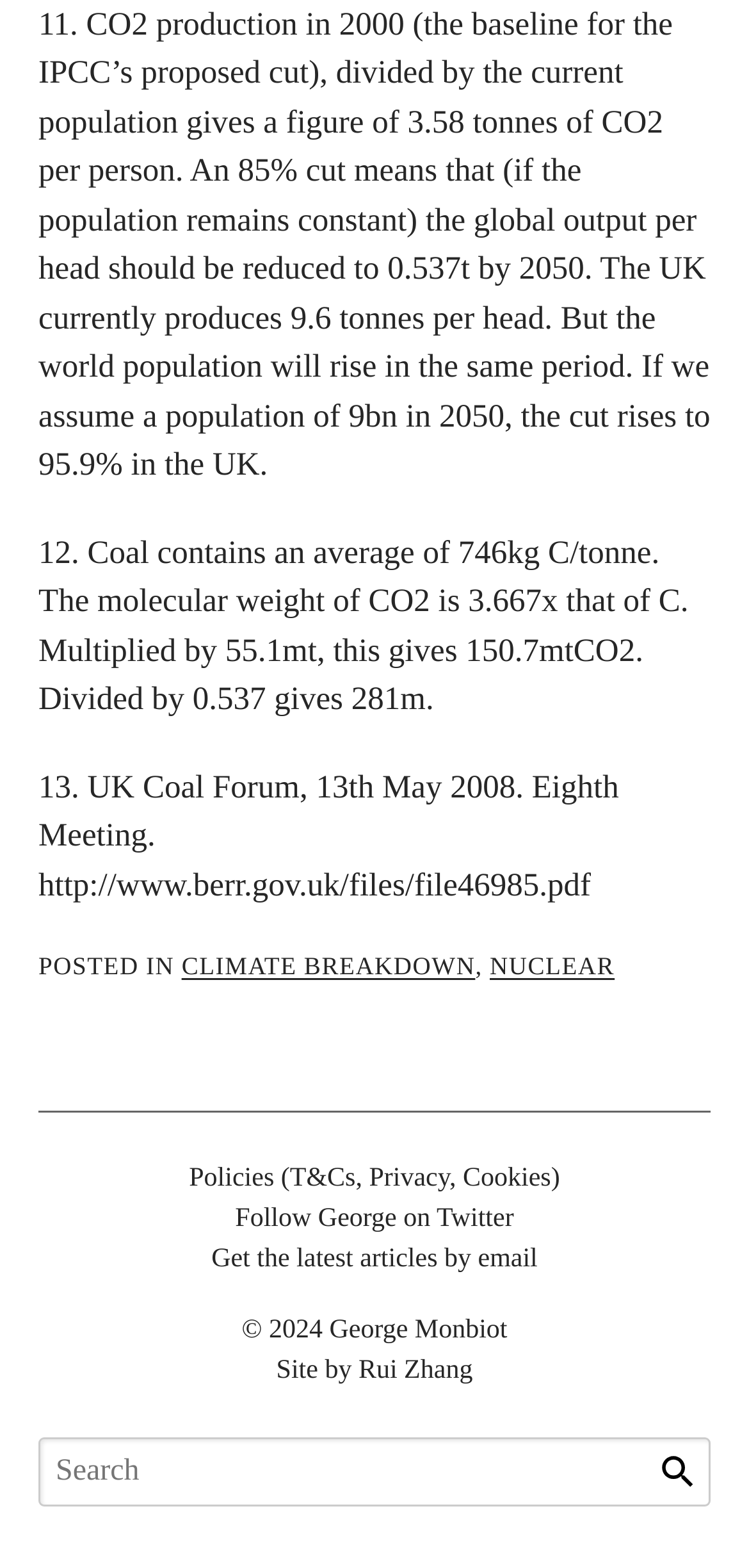Identify the bounding box of the HTML element described here: "Search". Provide the coordinates as four float numbers between 0 and 1: [left, top, right, bottom].

[0.874, 0.924, 0.936, 0.953]